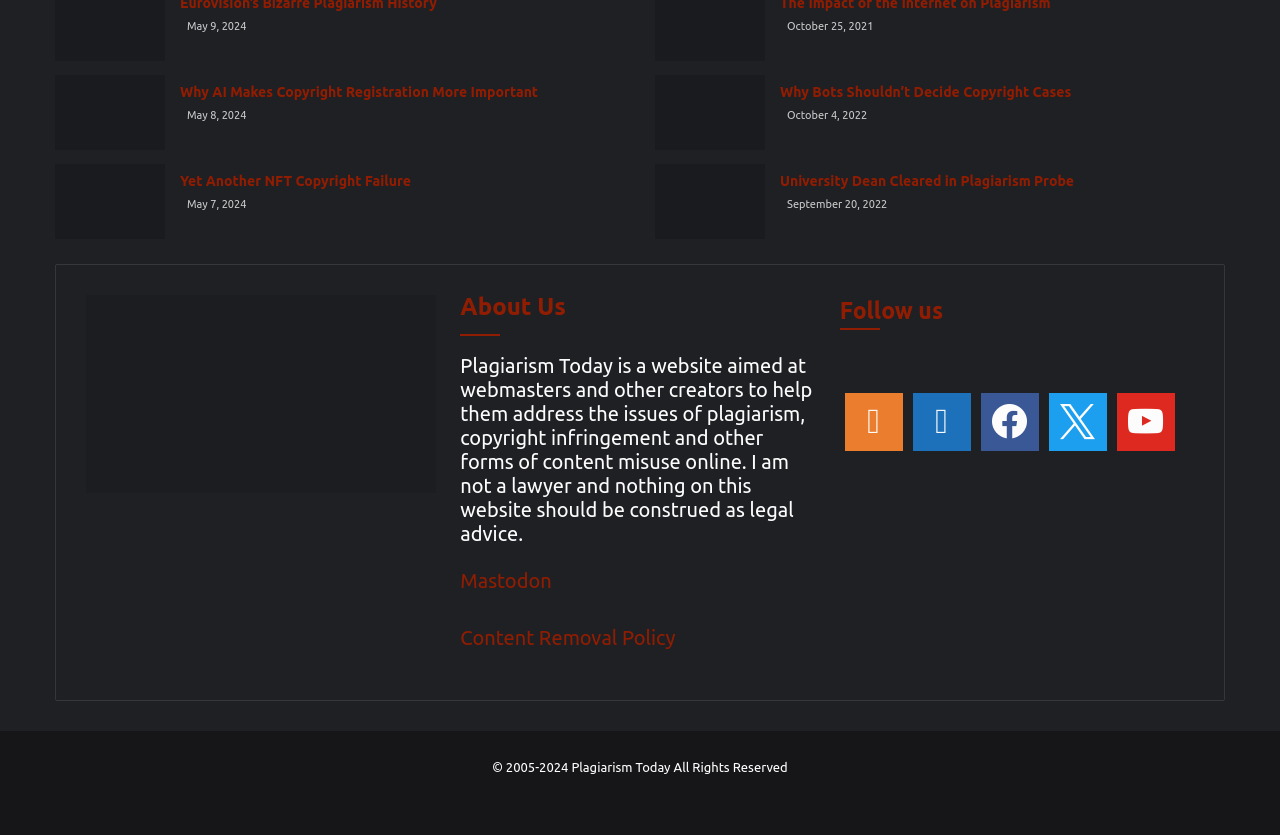Give a one-word or short-phrase answer to the following question: 
What is the topic of the second article?

NFT Copyright Failure